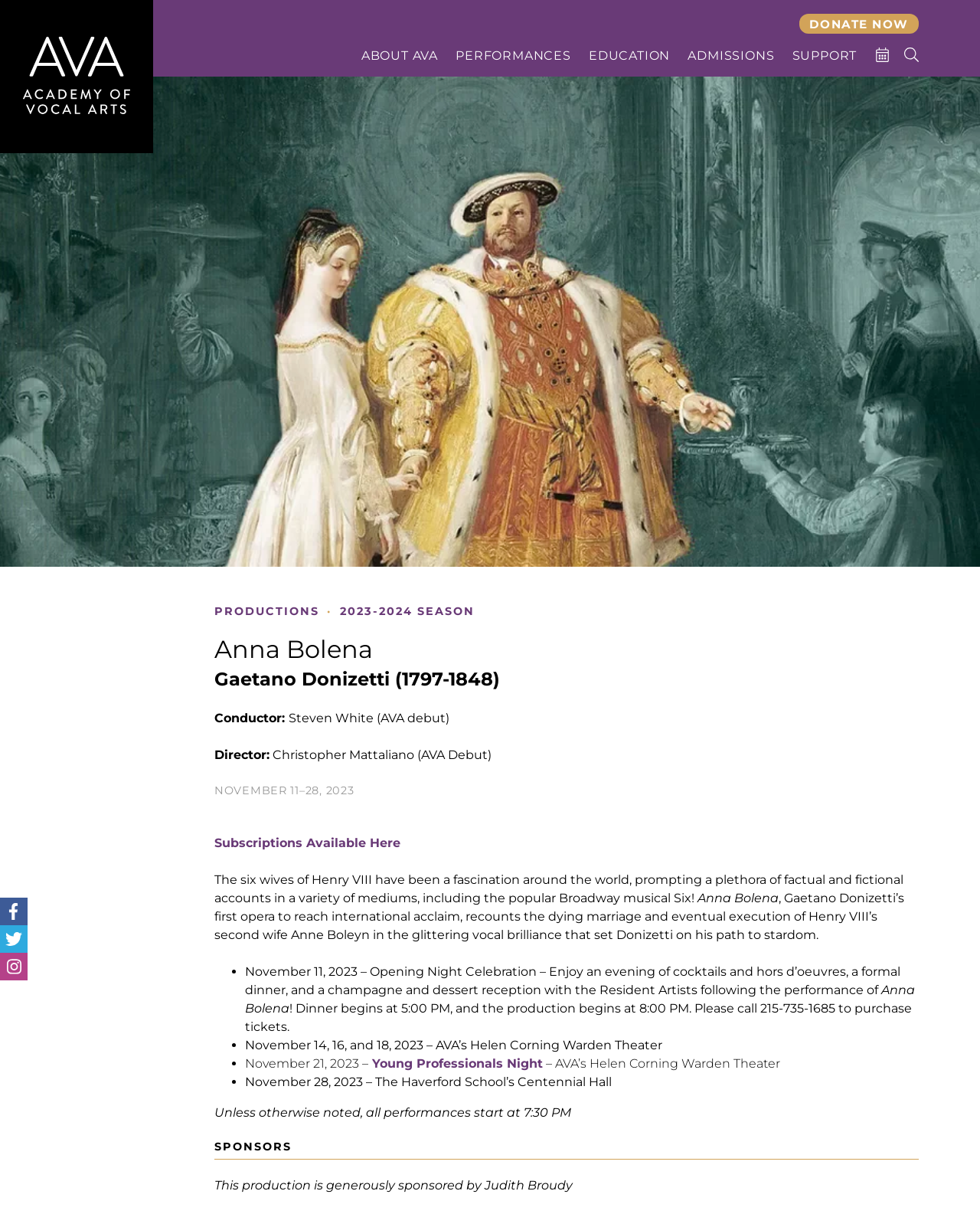Please identify the bounding box coordinates of the region to click in order to complete the given instruction: "Click DONATE NOW". The coordinates should be four float numbers between 0 and 1, i.e., [left, top, right, bottom].

[0.815, 0.011, 0.938, 0.027]